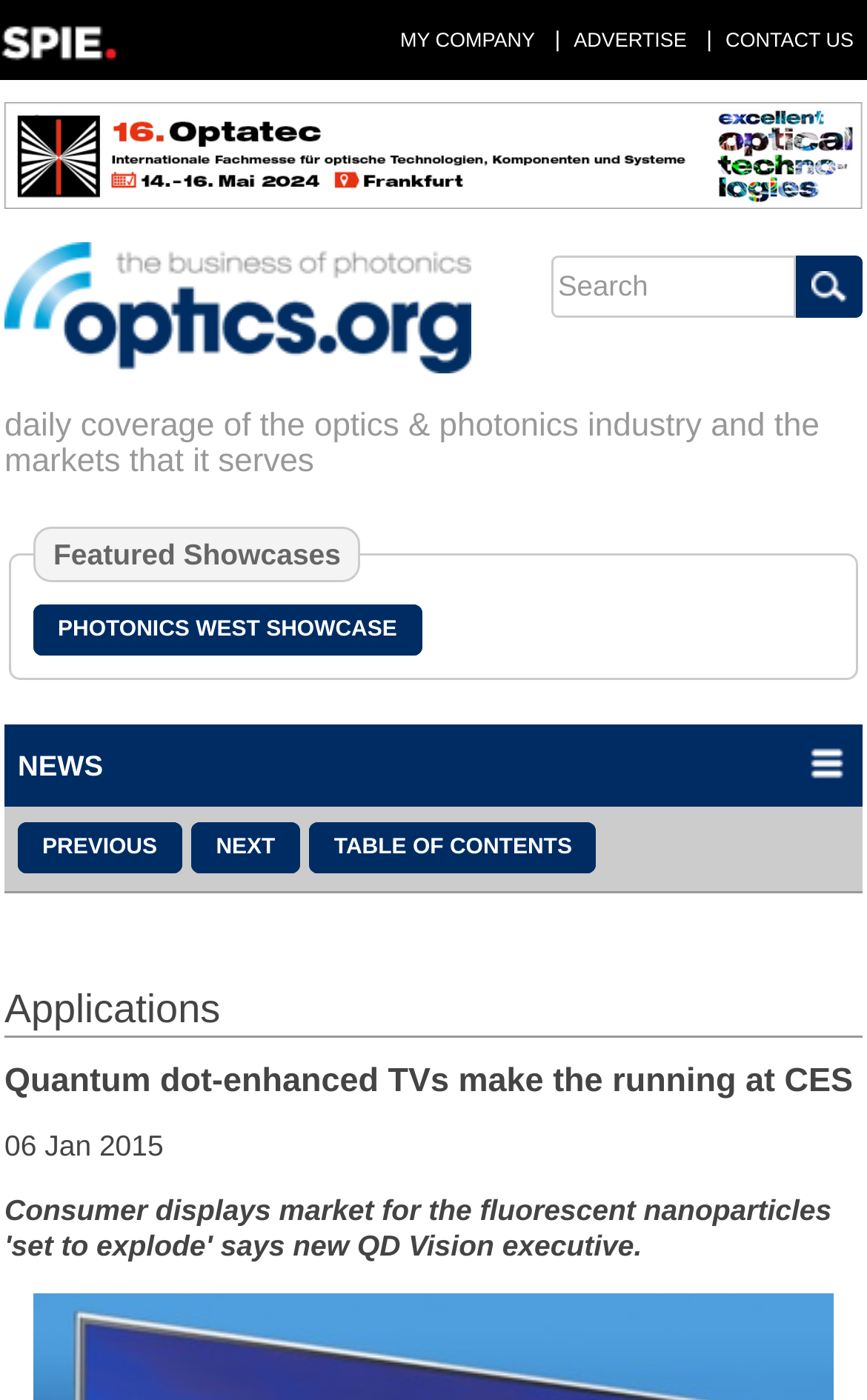Identify the bounding box for the UI element described as: "Previous". Ensure the coordinates are four float numbers between 0 and 1, formatted as [left, top, right, bottom].

[0.021, 0.587, 0.209, 0.623]